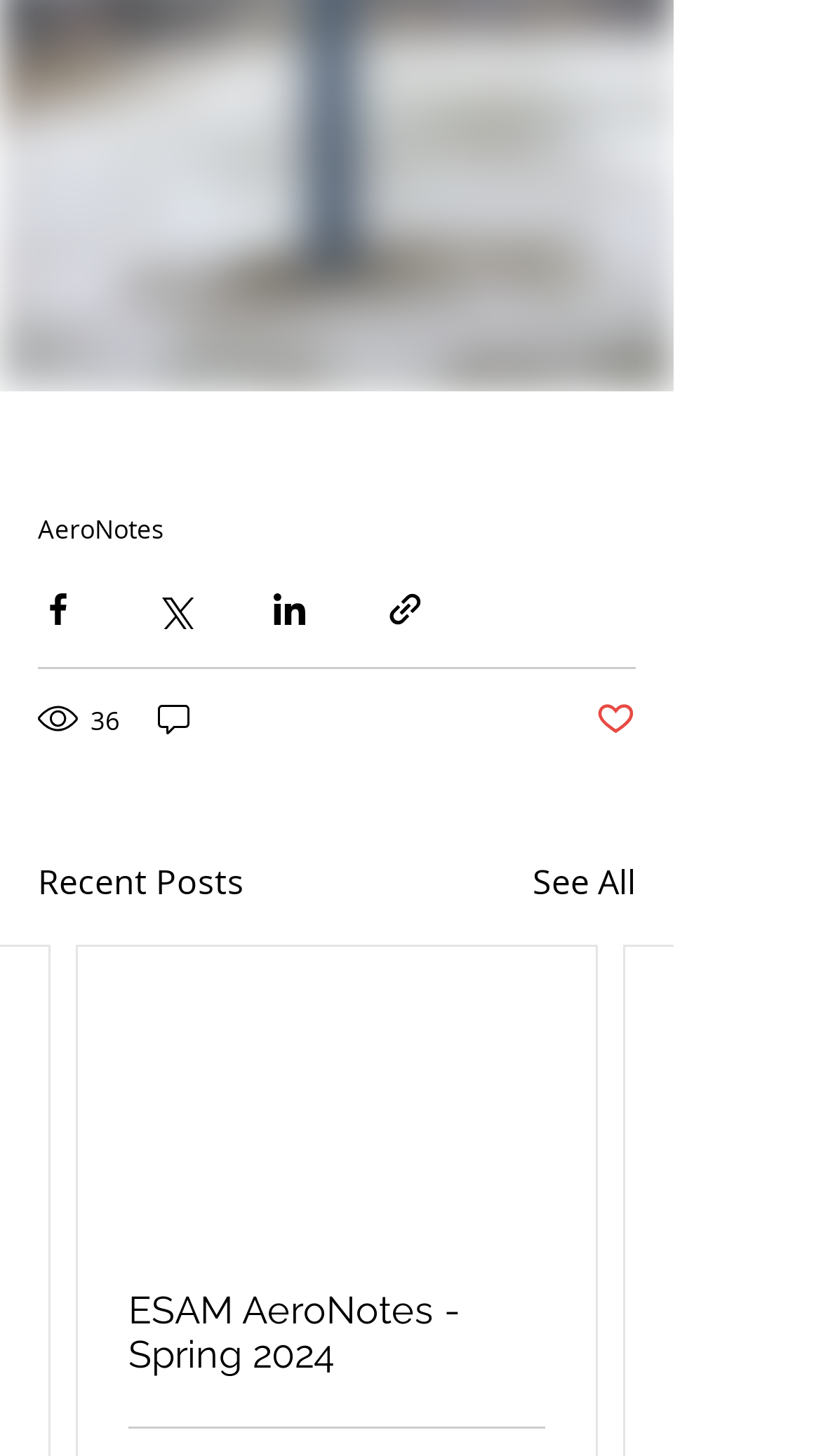Bounding box coordinates should be provided in the format (top-left x, top-left y, bottom-right x, bottom-right y) with all values between 0 and 1. Identify the bounding box for this UI element: aria-label="Share via link"

[0.469, 0.404, 0.518, 0.432]